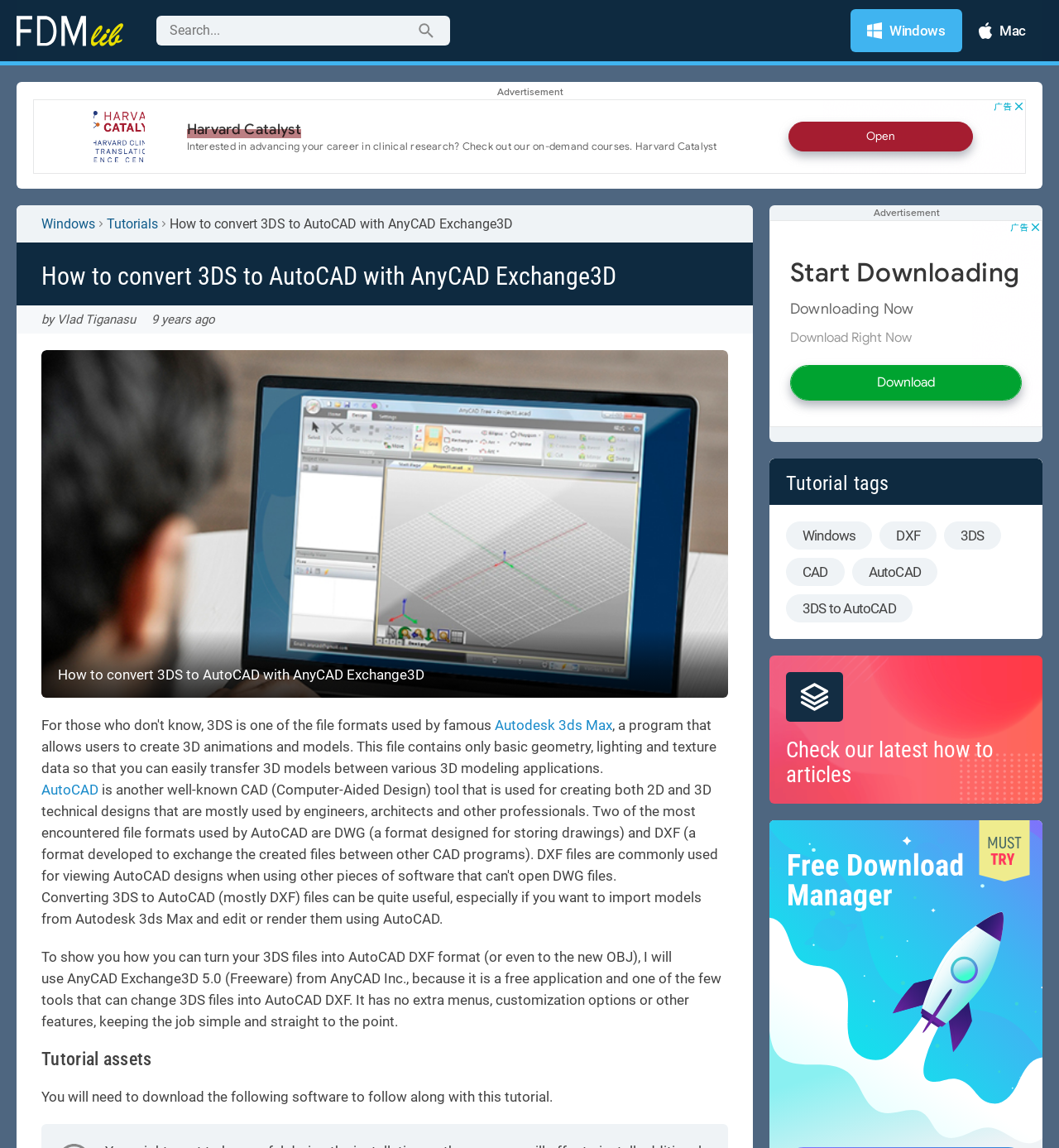Give a detailed account of the webpage, highlighting key information.

The webpage is a tutorial on how to convert 3DS files to AutoCAD format using AnyCAD Exchange3D. At the top, there is a search bar with a "Search" button to the right. Below the search bar, there are links to "Windows" and "Mac" on the right side. 

On the left side, there is an advertisement iframe. Below the advertisement, there are links to "Windows" and "Tutorials" followed by the title of the tutorial, "How to convert 3DS to AutoCAD with AnyCAD Exchange3D", which is also a heading. The author's name, "Vlad Tiganasu", and the date "9 years ago" are displayed below the title.

The main content of the tutorial starts with an image related to the topic. The text explains that Autodesk 3ds Max is a program for creating 3D animations and models, and that converting 3DS files to AutoCAD DXF format can be useful. The tutorial then describes how to use AnyCAD Exchange3D 5.0, a free application, to convert 3DS files into AutoCAD DXF format.

There are two sections, "Tutorial assets" and "Tutorial tags", which provide additional information and links related to the tutorial. The webpage also has several links to other topics, such as "AutoCAD", "CAD", and "3DS to AutoCAD", scattered throughout the page. Finally, there is a call to action at the bottom to "Check our latest how to articles".